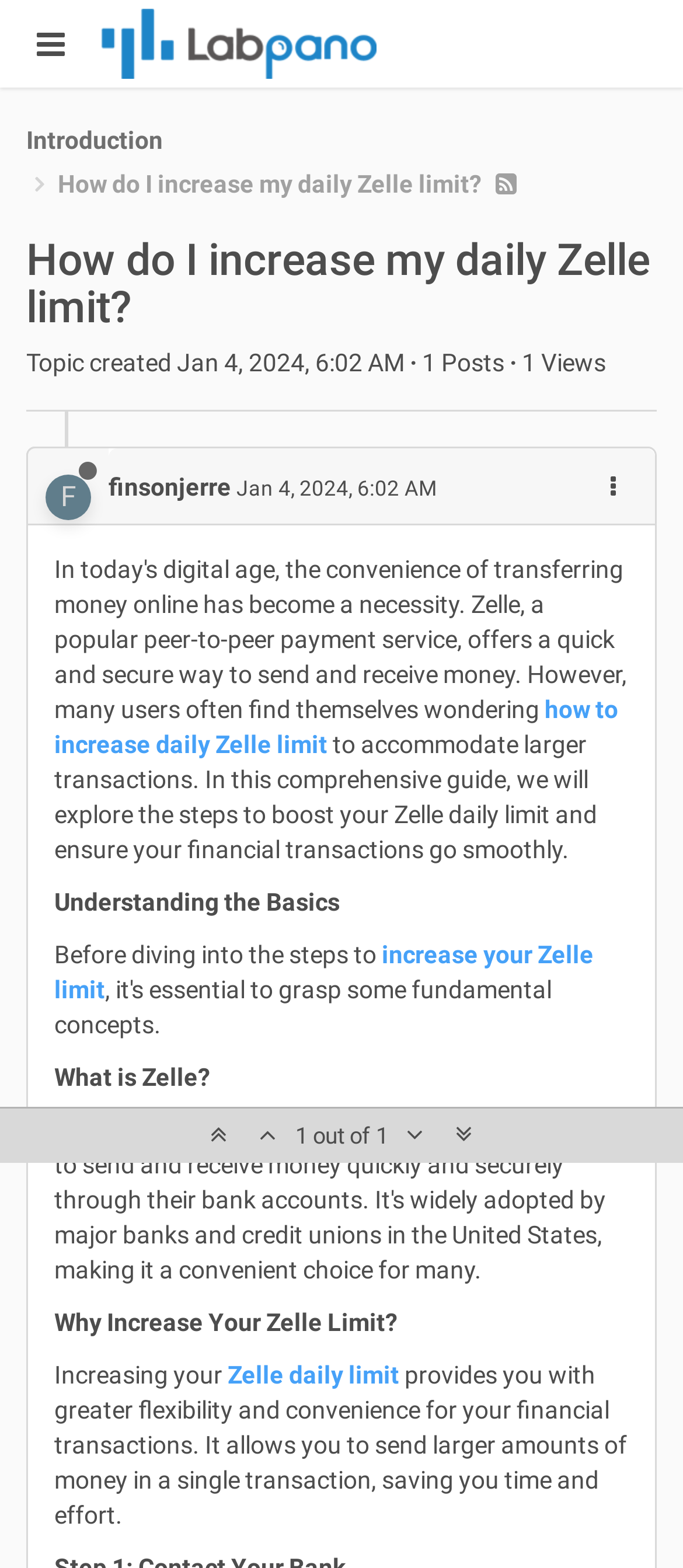Using the information shown in the image, answer the question with as much detail as possible: How many posts does the topic have?

By analyzing the webpage content, I found that the topic has only one post, as indicated by the generic element with the text '1' next to the 'Posts' label.